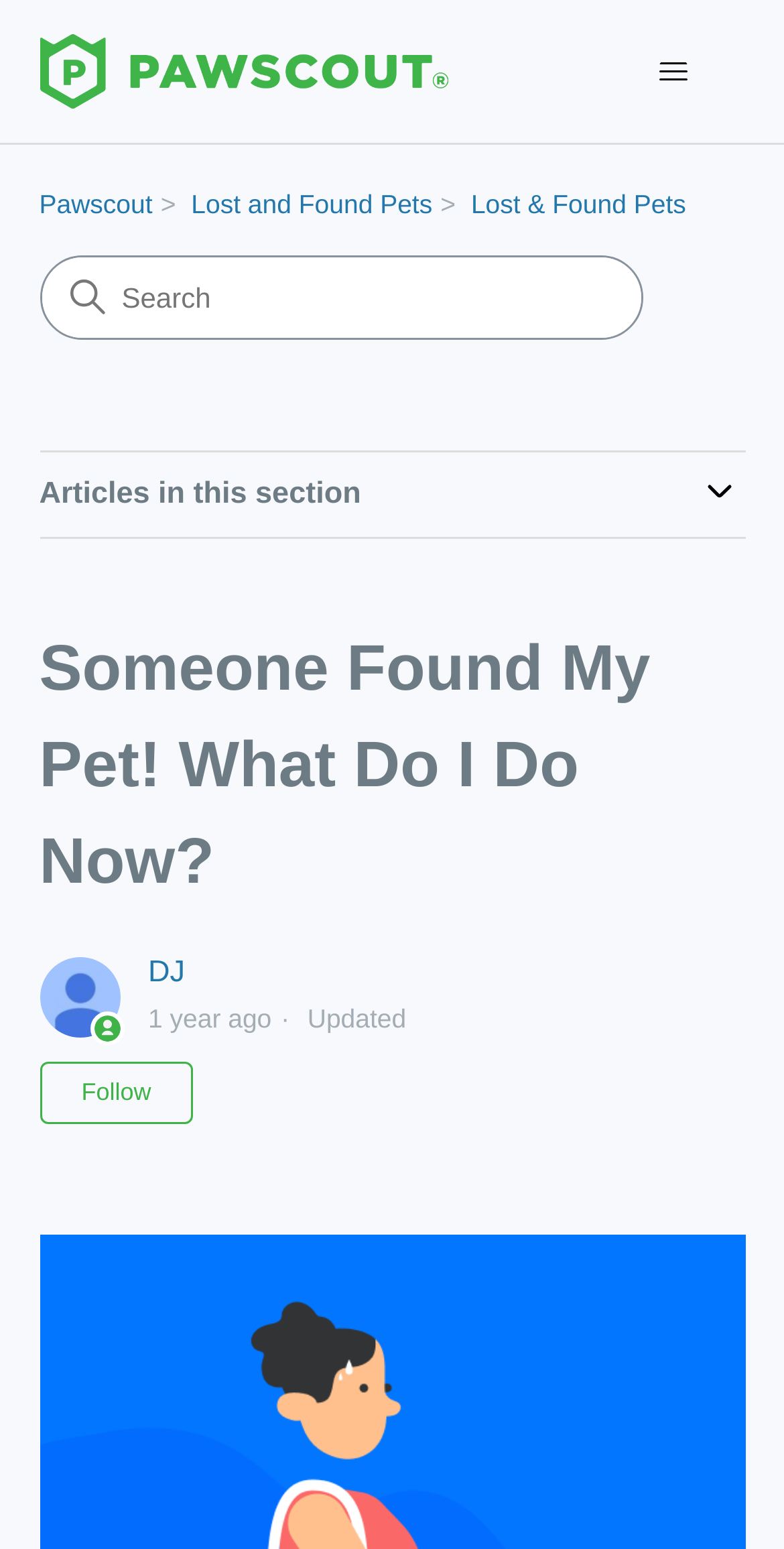Bounding box coordinates are given in the format (top-left x, top-left y, bottom-right x, bottom-right y). All values should be floating point numbers between 0 and 1. Provide the bounding box coordinate for the UI element described as: title="Home"

[0.05, 0.022, 0.571, 0.07]